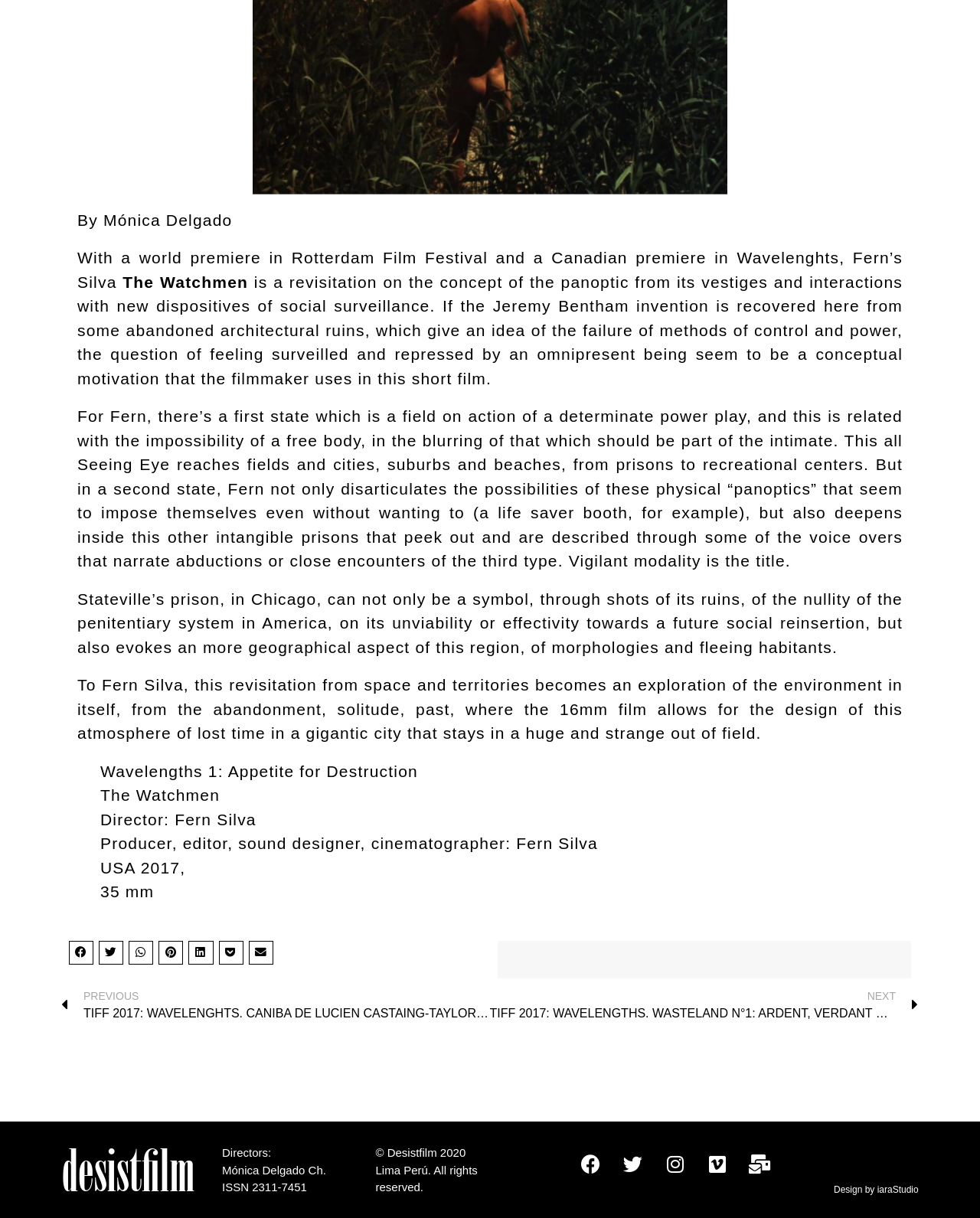Extract the bounding box of the UI element described as: "Vimeo".

[0.712, 0.94, 0.752, 0.971]